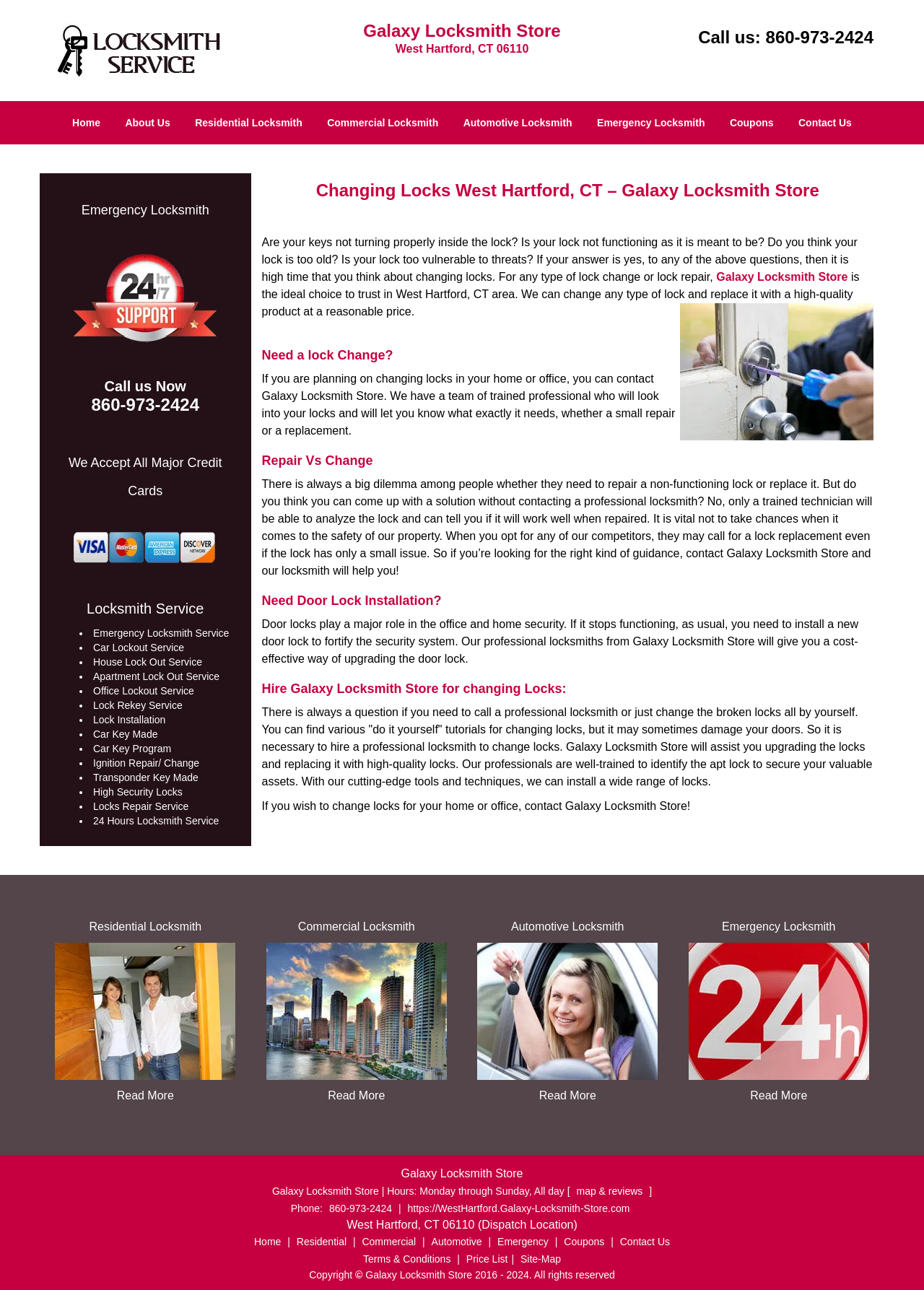Please specify the bounding box coordinates for the clickable region that will help you carry out the instruction: "Click the 'Home' link".

[0.066, 0.078, 0.12, 0.112]